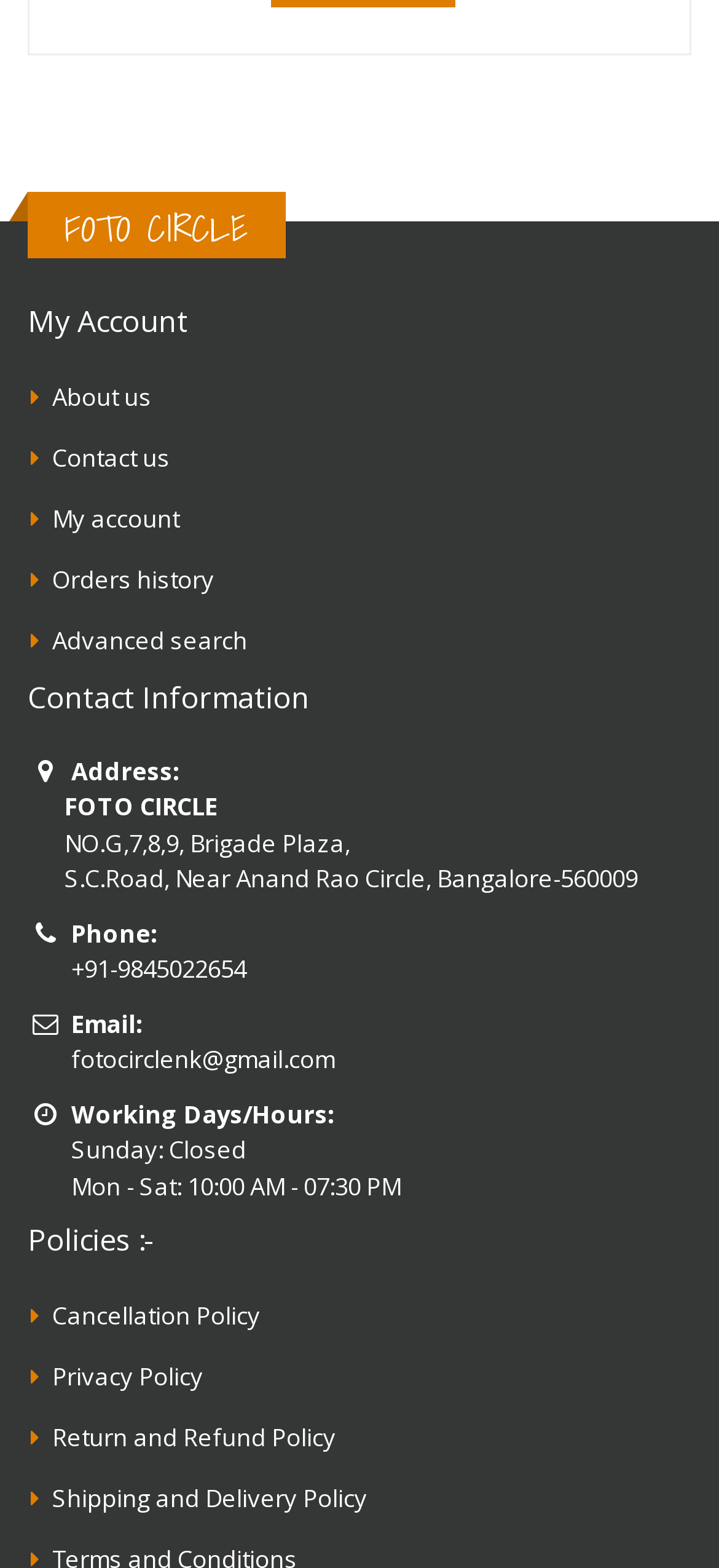Locate the bounding box coordinates of the element's region that should be clicked to carry out the following instruction: "Read return and refund policy". The coordinates need to be four float numbers between 0 and 1, i.e., [left, top, right, bottom].

[0.072, 0.906, 0.467, 0.927]